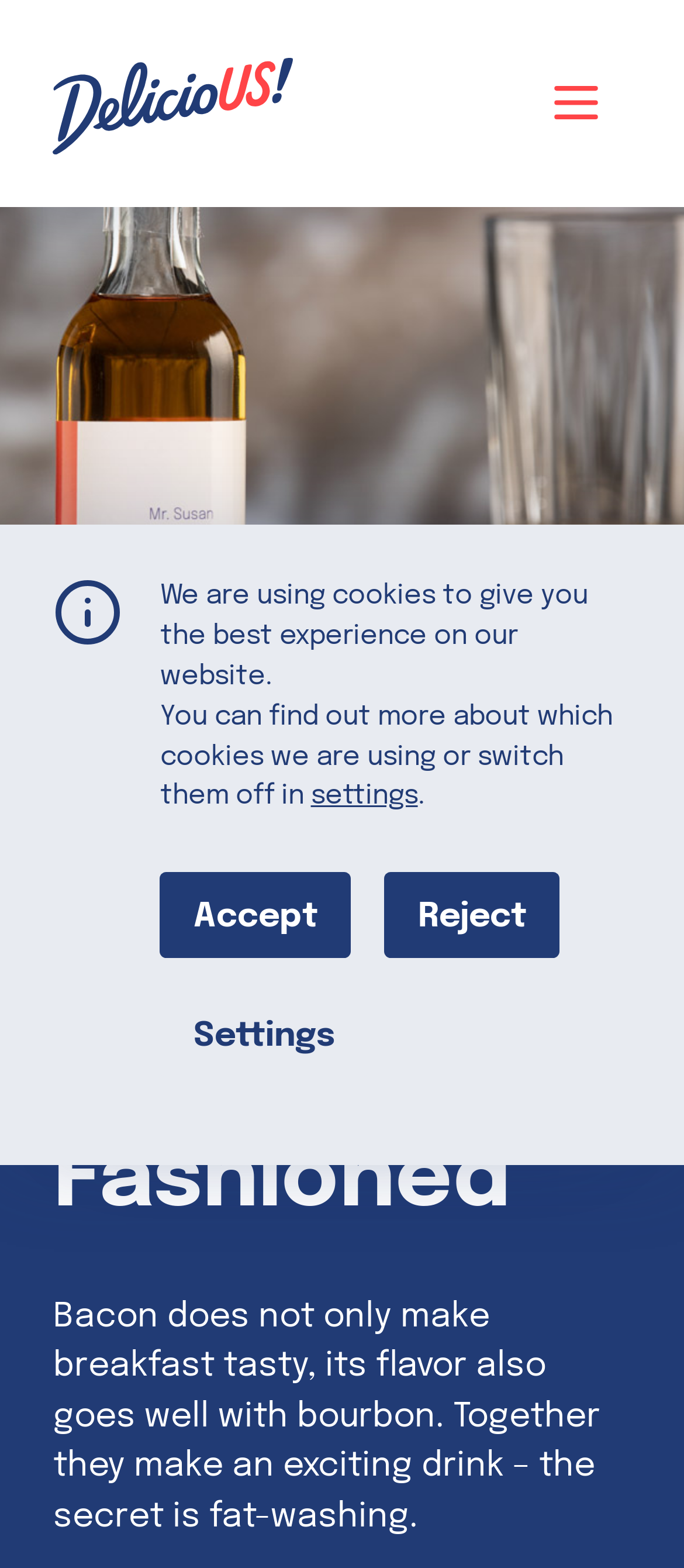Based on the image, provide a detailed response to the question:
What is the purpose of the 'settings' button?

I found the 'settings' button in the GDPR Cookie Banner section of the webpage. Based on the context, it is likely that this button is used to adjust cookie settings.